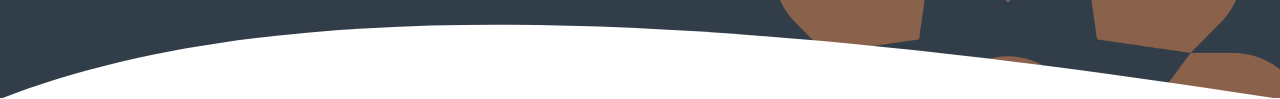Thoroughly describe what you see in the image.

The image captures the scenic beauty surrounding Sunnyside Estate, specifically highlighting enjoyable walks that are ideal for dog owners. It is accompanied by the header "Dog walks near Sunnyside," indicating a focus on pet-friendly outdoor activities in the lush environment of Montrose, Angus. The content emphasizes the rich variety of walking paths available, particularly in the nearby woodlands and along the North Esk River, catering to outdoor enthusiasts and their furry friends. The nearby woodlands are presented as a tranquil haven for exploration, making it an inviting destination for both nature lovers and pet owners alike.